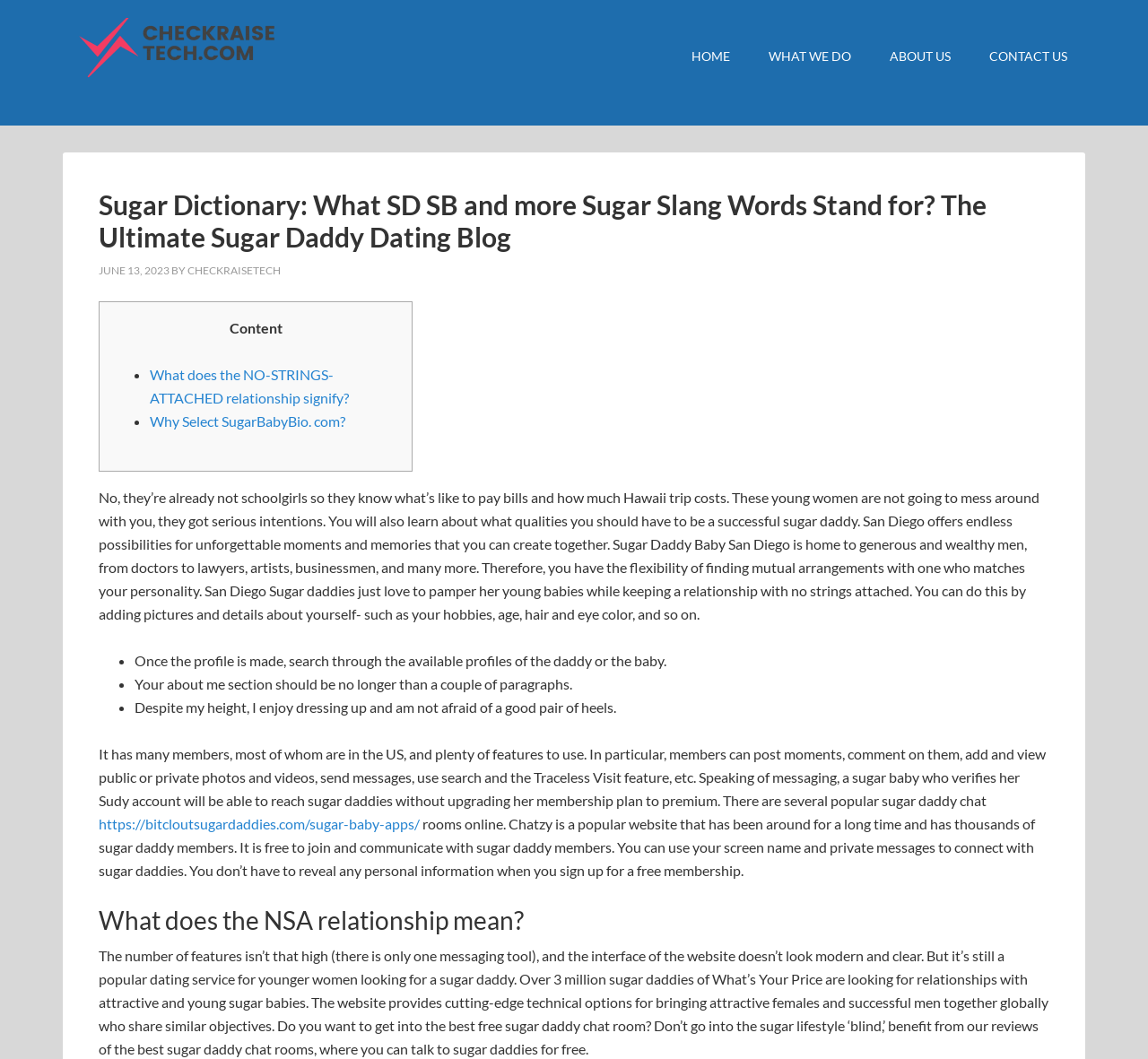Could you specify the bounding box coordinates for the clickable section to complete the following instruction: "Read the article 'How to Mix Modern and Traditional Furniture for a Stunning Effect'"?

None